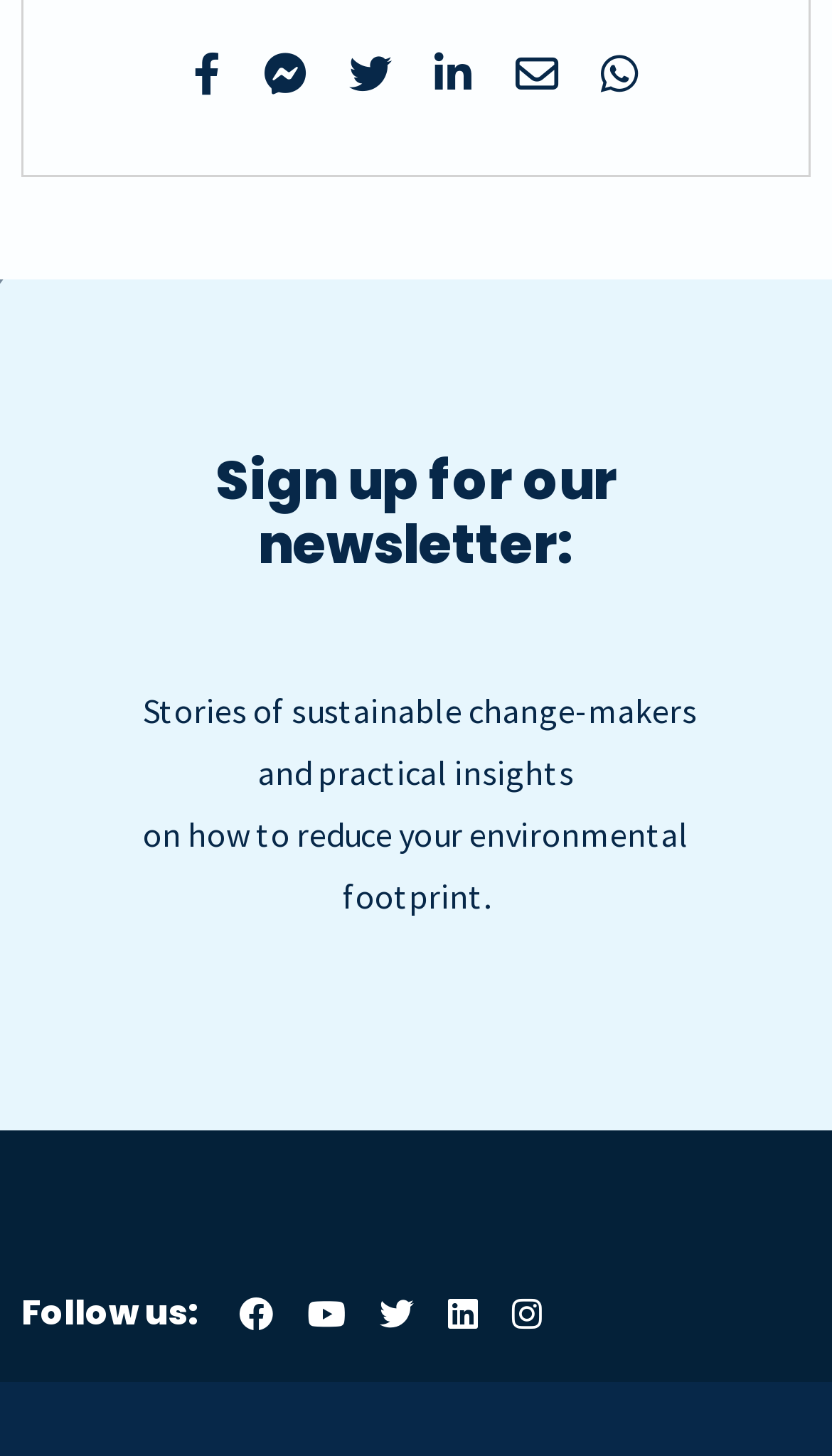What is the purpose of the newsletter?
Refer to the screenshot and answer in one word or phrase.

Stories of sustainable change-makers